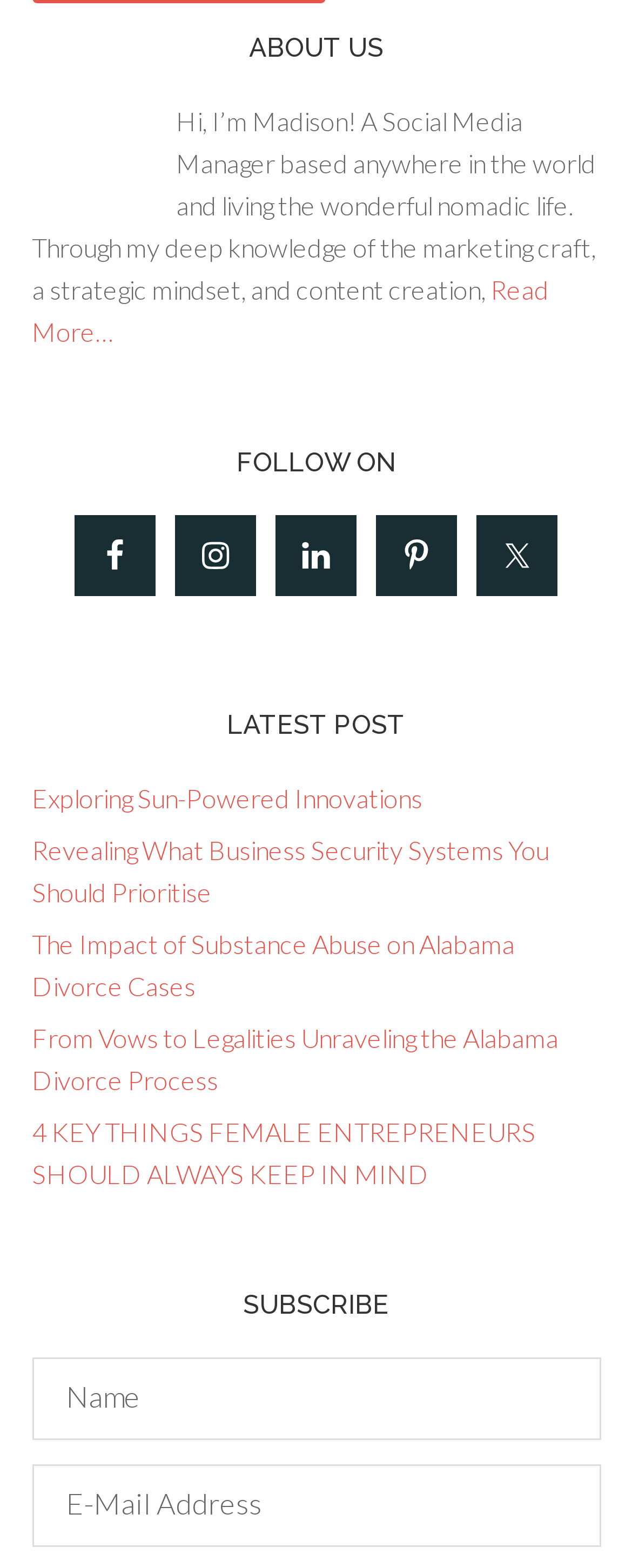What is required to subscribe?
From the screenshot, supply a one-word or short-phrase answer.

E-Mail Address